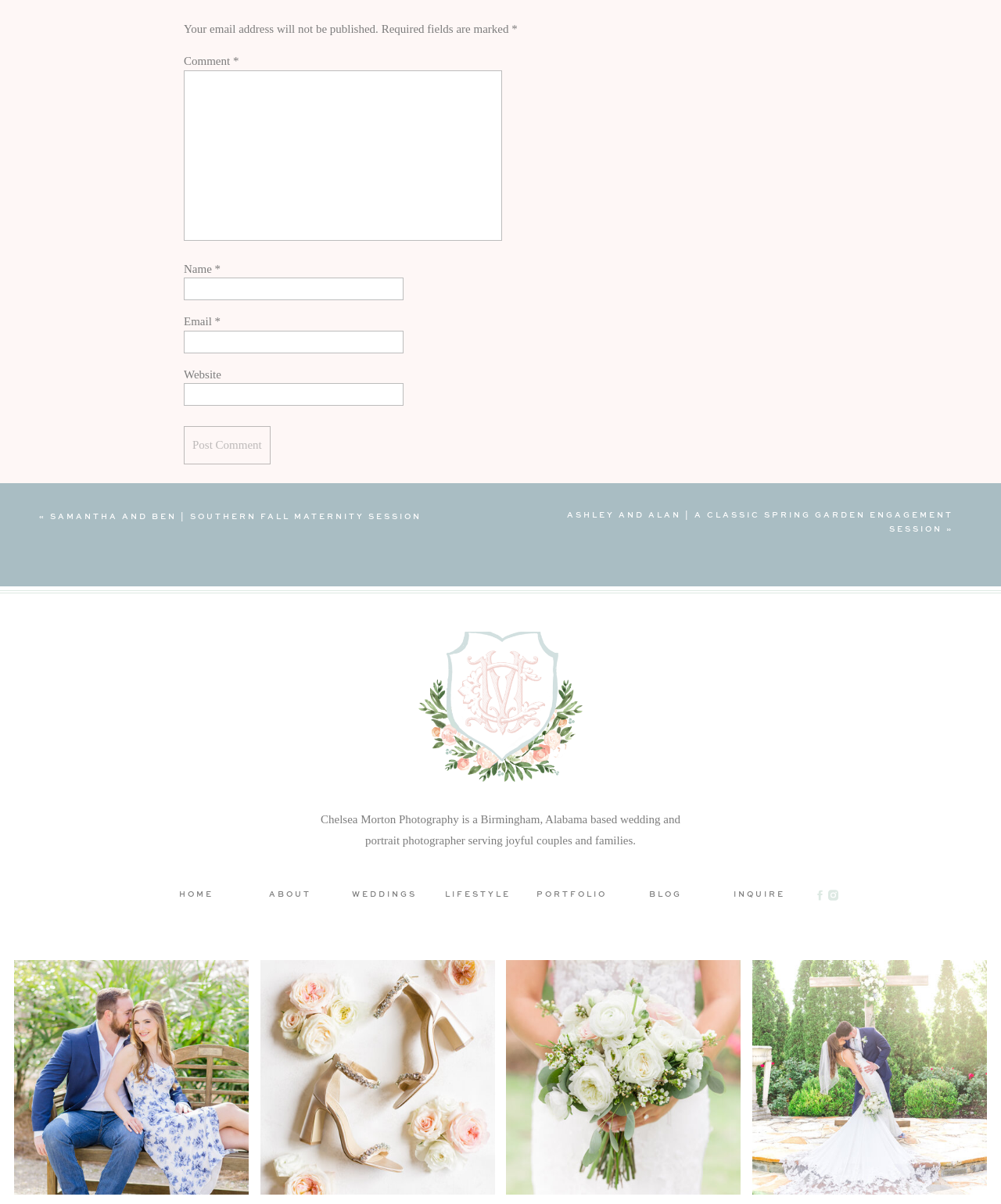Please identify the bounding box coordinates of the element's region that should be clicked to execute the following instruction: "View the BLOG". The bounding box coordinates must be four float numbers between 0 and 1, i.e., [left, top, right, bottom].

[0.63, 0.737, 0.7, 0.747]